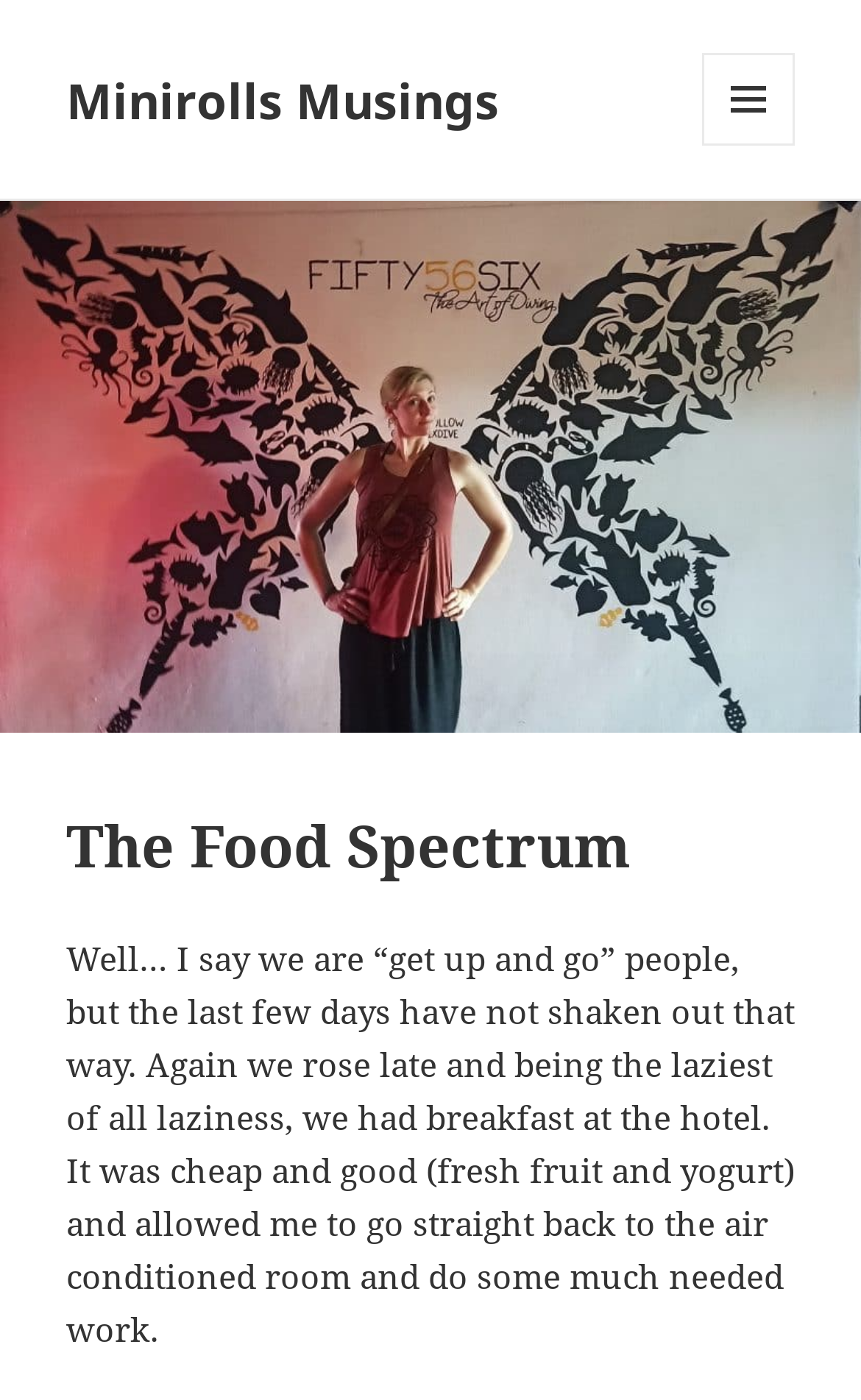Predict the bounding box of the UI element that fits this description: "Menu and widgets".

[0.815, 0.038, 0.923, 0.104]